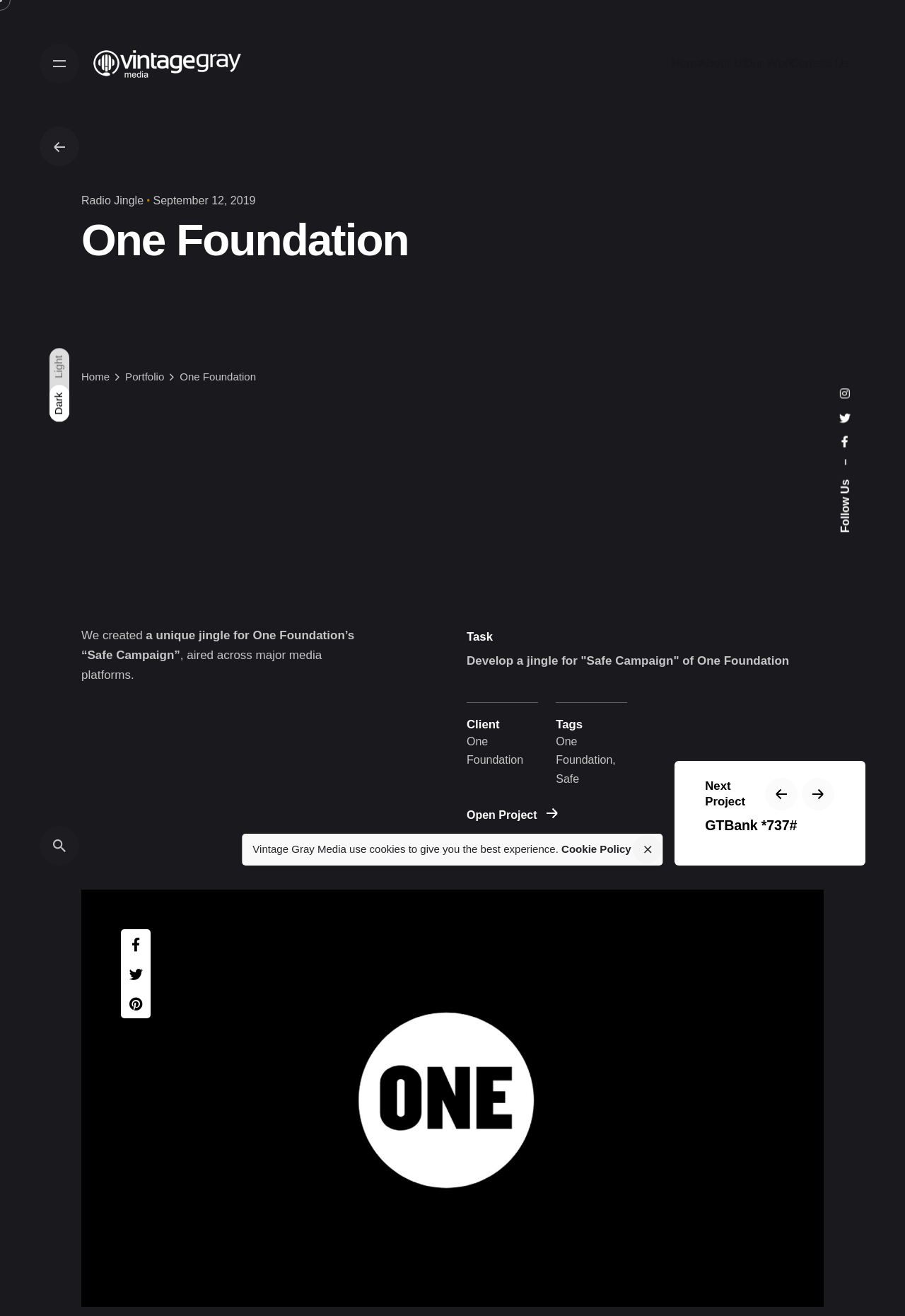Please provide a detailed answer to the question below by examining the image:
How many navigation links are there?

There are four navigation links, which can be found in the links with bounding box coordinates [0.632, 0.043, 0.692, 0.054], [0.692, 0.043, 0.769, 0.054], [0.769, 0.043, 0.848, 0.054], and [0.848, 0.043, 0.936, 0.054].